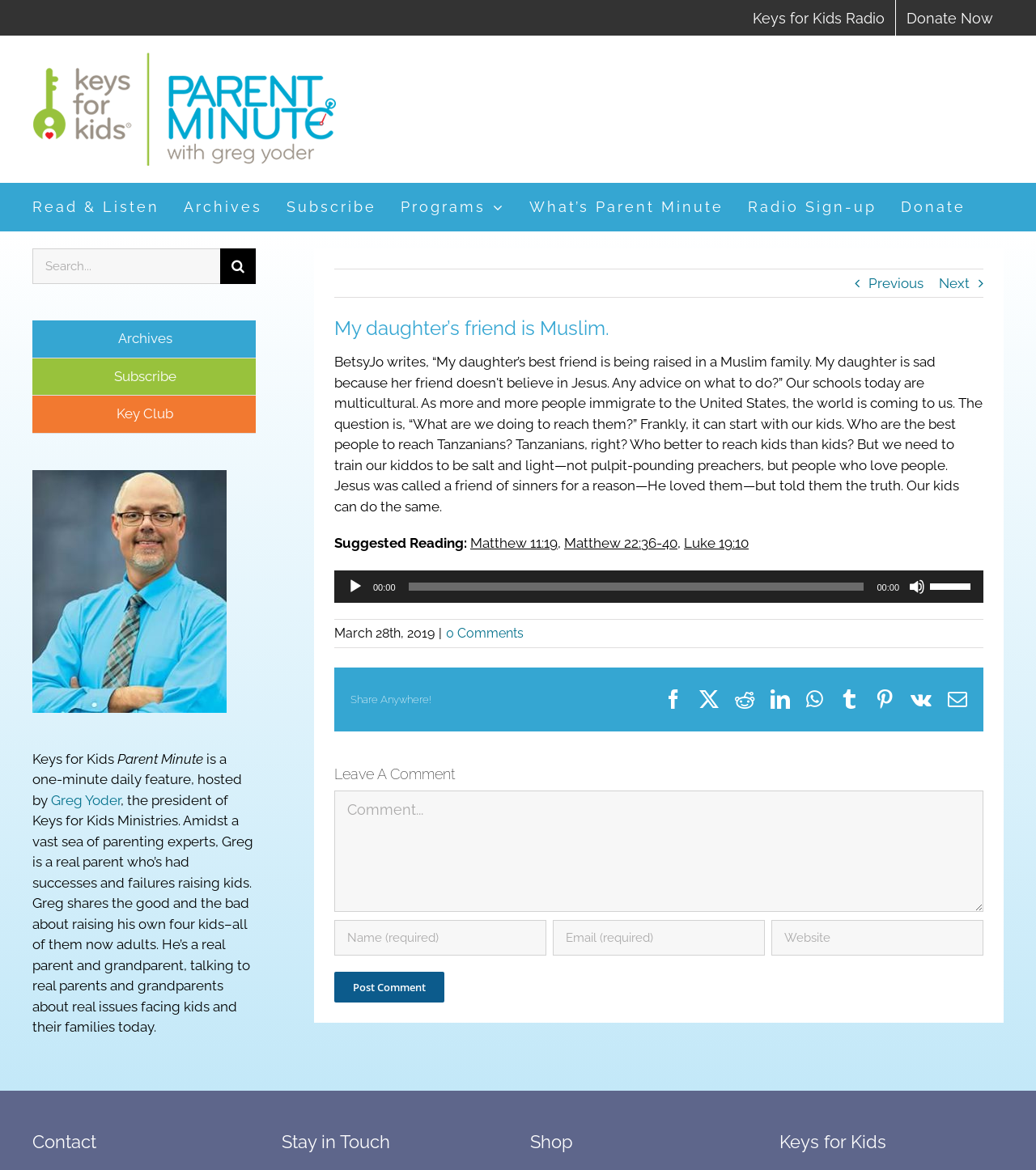What is the format of the audio player?
Using the information from the image, give a concise answer in one word or a short phrase.

Time Slider